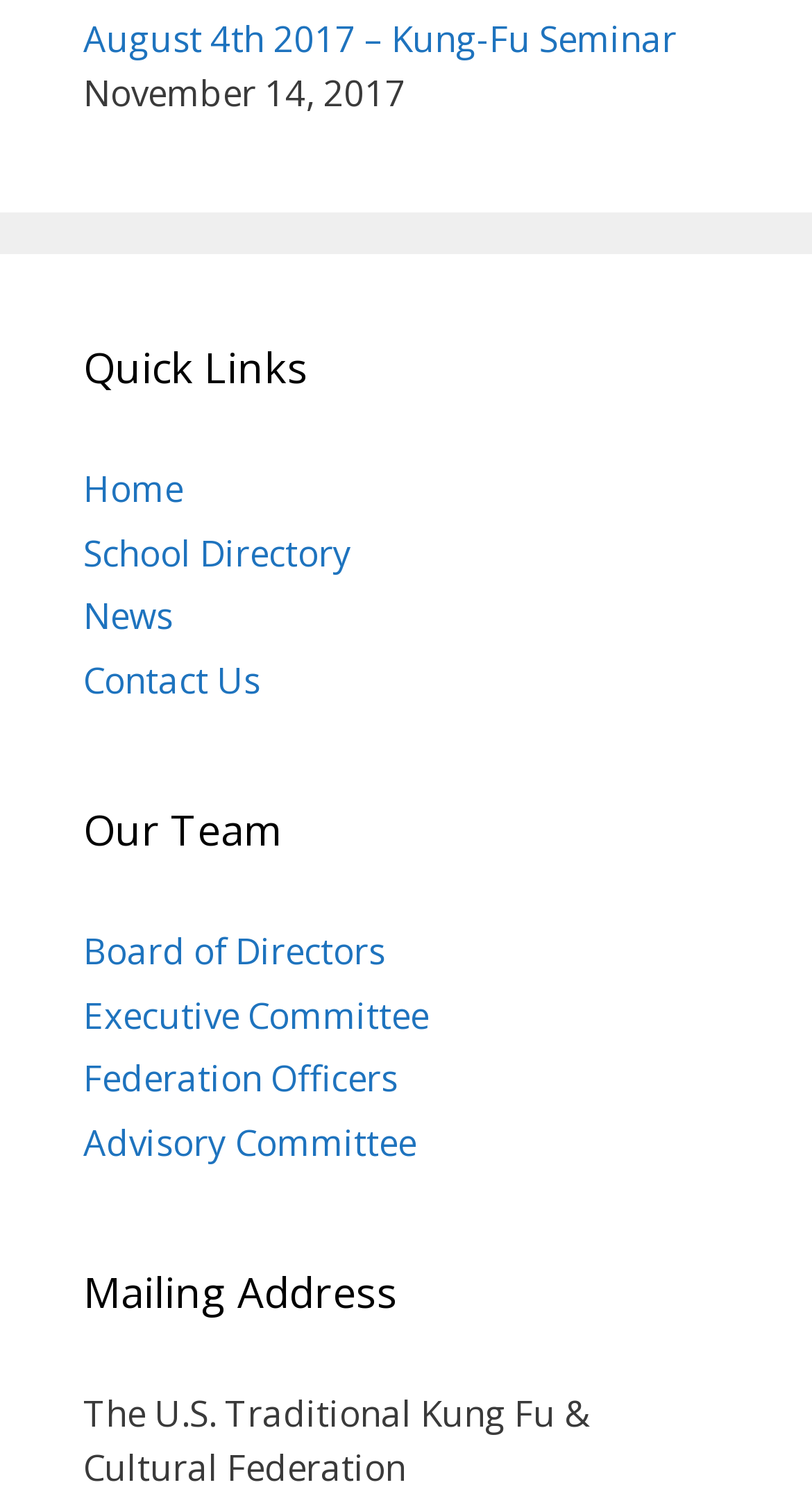Give a succinct answer to this question in a single word or phrase: 
What is the name of the organization?

The U.S. Traditional Kung Fu & Cultural Federation